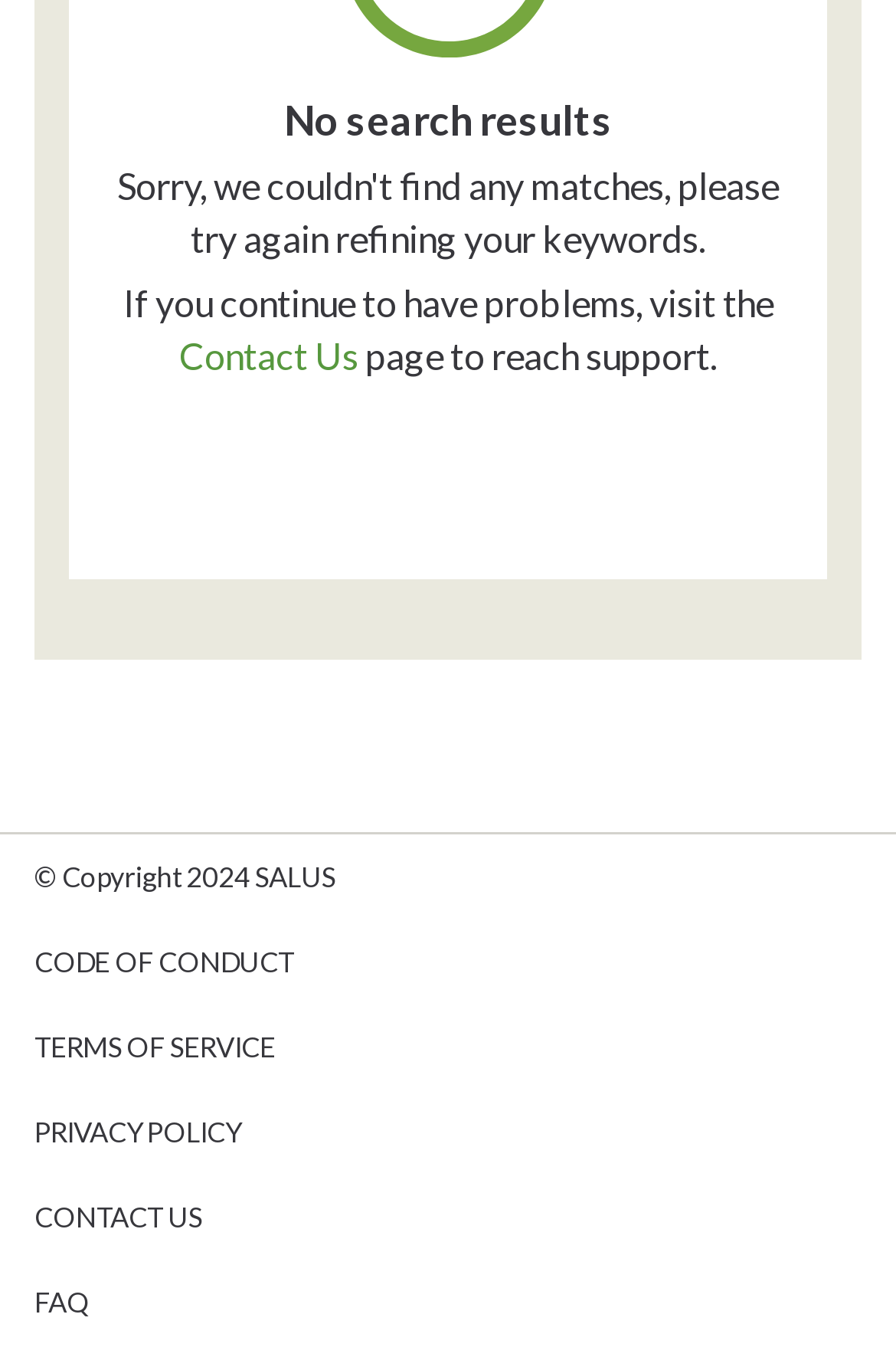How many static text elements are present on the webpage?
Can you offer a detailed and complete answer to this question?

There are five static text elements present on the webpage, namely 'No search results', 'If you continue to have problems, visit the', 'page to reach support.', 'Copyright', and ''.